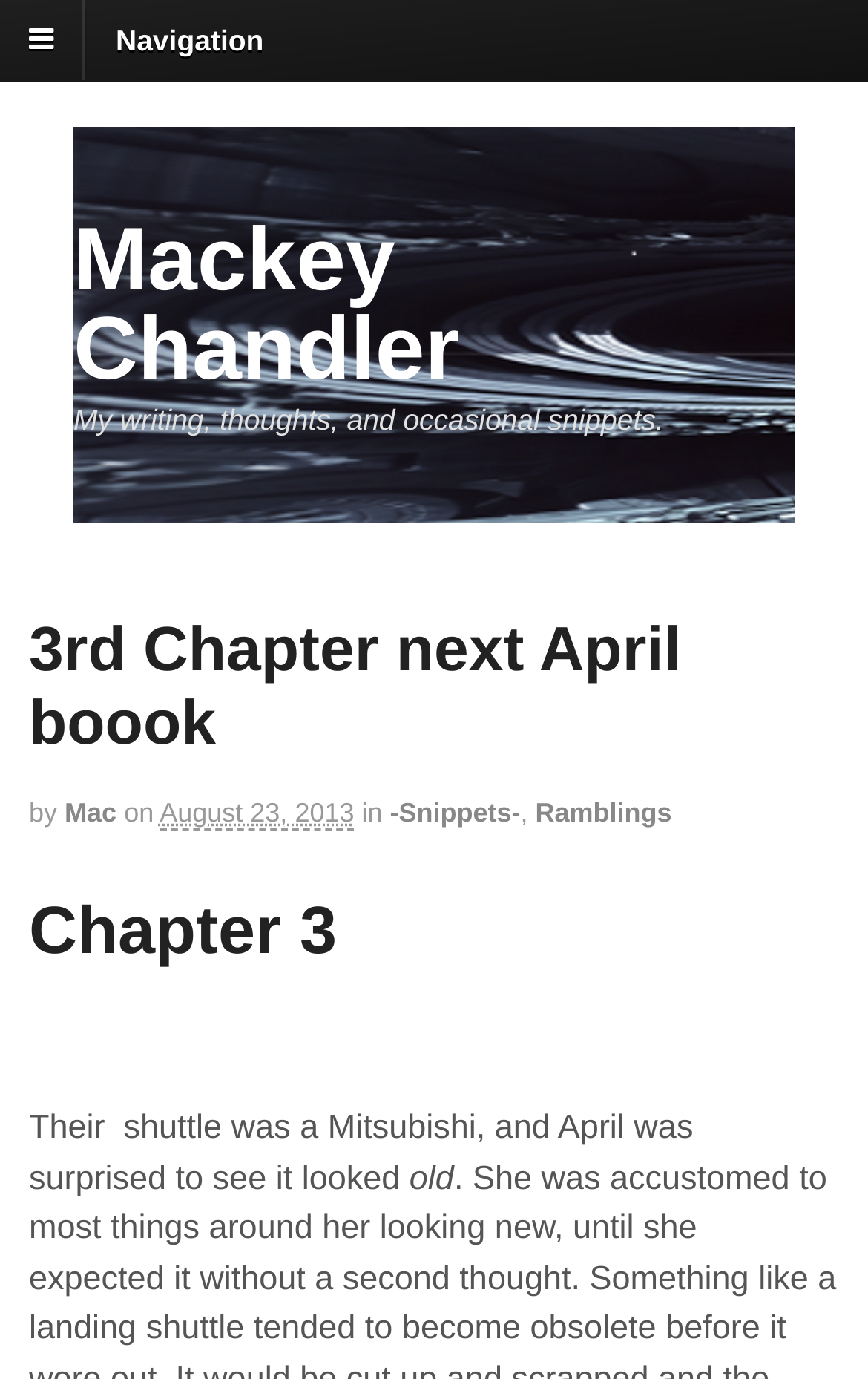Give a comprehensive overview of the webpage, including key elements.

The webpage appears to be a blog post or article page. At the top, there is a navigation section with a heading labeled "Navigation" and a link with the same text. Below this, there is a link to "Mackey Chandler" and a brief description of the author's content, "My writing, thoughts, and occasional snippets."

The main content of the page is a blog post titled "3rd Chapter next April boook" by Mackey Chandler. The title is displayed prominently in a large font size. Below the title, there is a line of text with the author's name, "Mac", and the date of publication, "August 23, 2013". This line also includes links to categories or tags, "-Snippets-" and "Ramblings".

The main body of the blog post starts with a heading "Chapter 3" and then proceeds with a block of text that describes a scene involving a Mitsubishi shuttle. The text is divided into several paragraphs, with the first paragraph describing the shuttle and the second paragraph continuing the story.

There are no images on the page. The layout is simple, with a clear hierarchy of headings and text. The navigation section is at the top, followed by the author's description, and then the main content of the blog post.